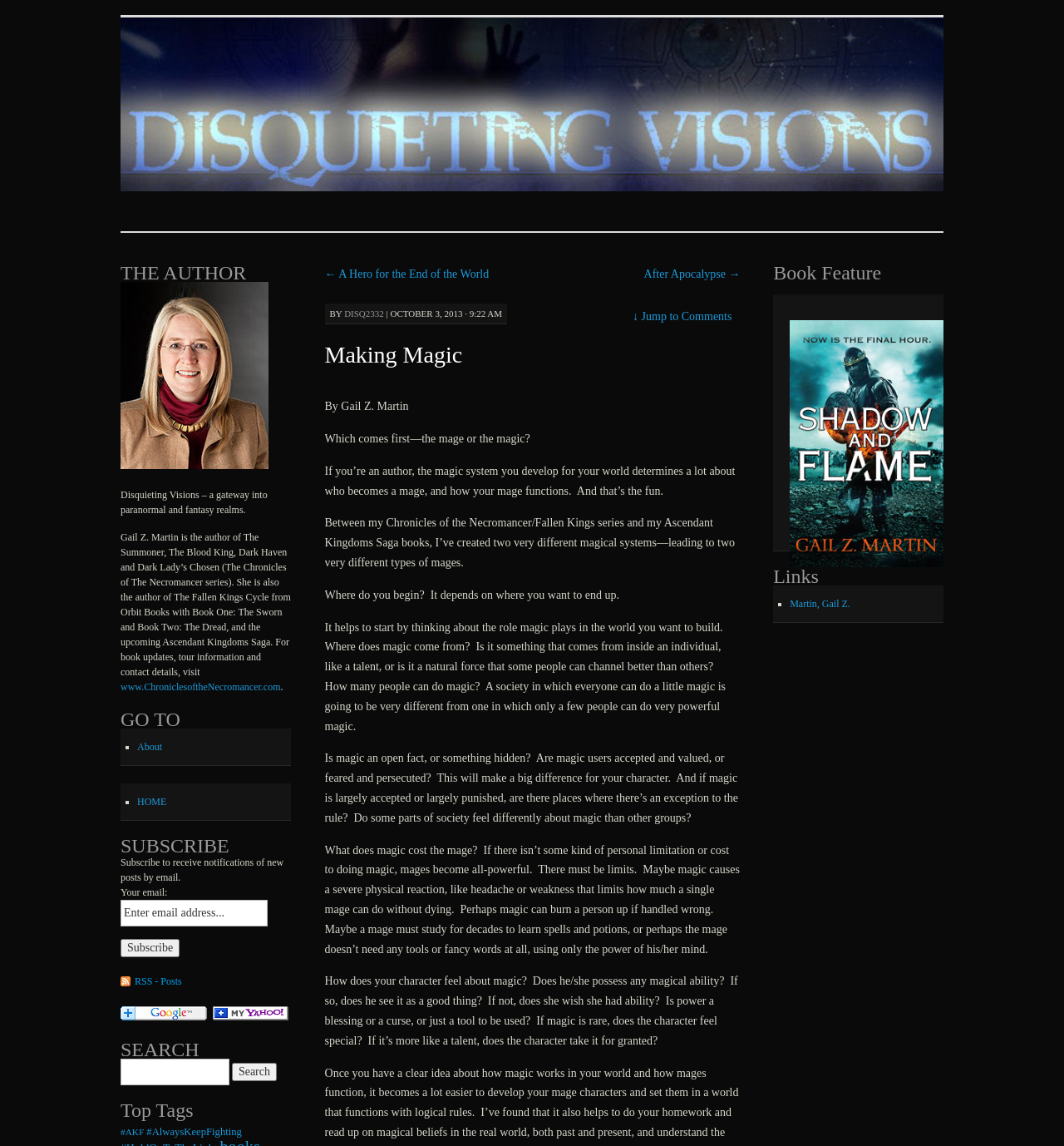Generate a thorough caption that explains the contents of the webpage.

This webpage is about the author Gail Z. Martin and her paranormal and fantasy realms. At the top, there is a navigation menu with links to "Disquieting Visions", "SKIP TO CONTENT", and an empty link. Below that, there is a heading "Making Magic" with a link to the same title. The main content of the page is an article discussing the development of magical systems in fantasy worlds, including the role of magic, its costs, and how it affects characters.

To the left of the main content, there is a sidebar with several sections. The first section is "THE AUTHOR" with an image and a brief description of Gail Z. Martin. Below that, there are links to her website and social media profiles. The next section is "GO TO" with links to "About" and "HOME" pages. Further down, there is a "SUBSCRIBE" section where visitors can enter their email address to receive notifications of new posts. There are also links to RSS feeds and a search bar.

On the right side of the page, there is a complementary section with a heading "Book Feature" showcasing several book covers with links to more information. Below that, there is a "Links" section with a list of links to other websites or resources.

At the bottom of the page, there are links to "Top Tags" and a list of tags with the number of items in each category.